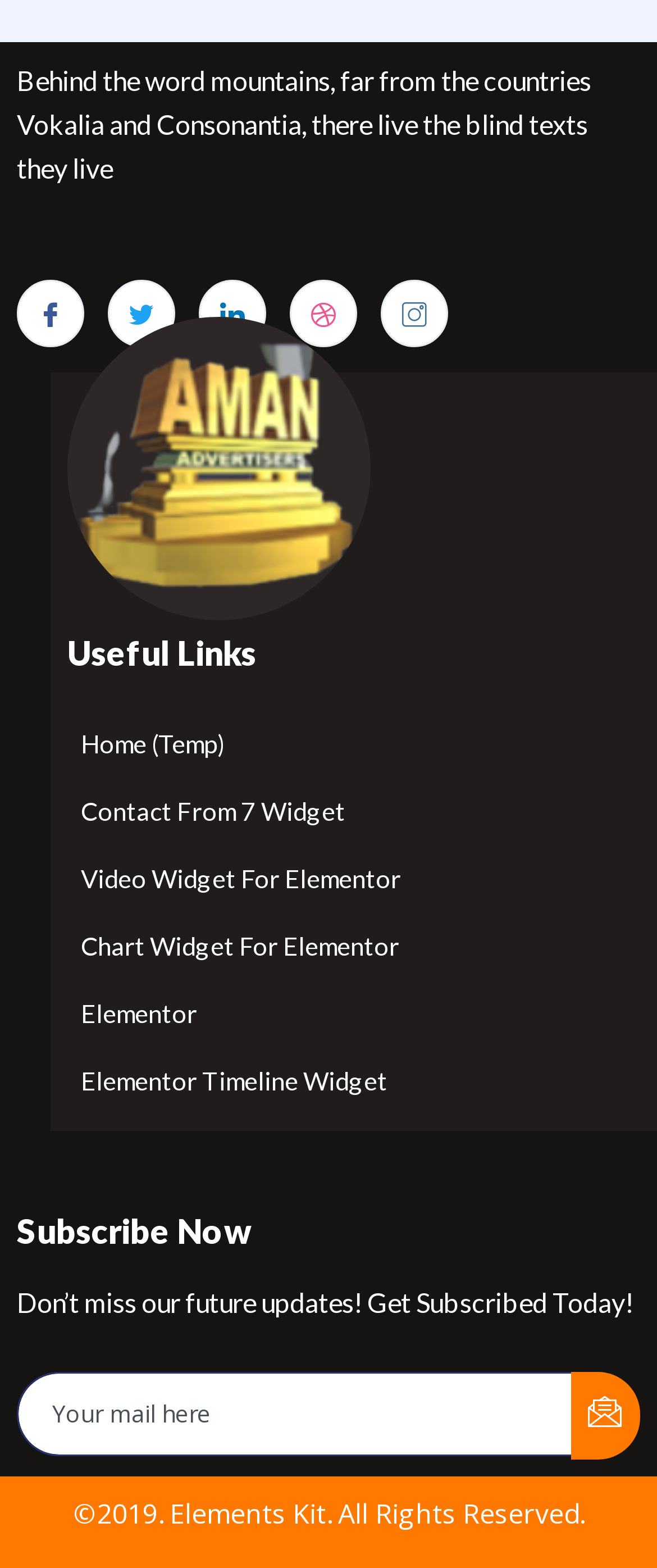What social media platforms are listed?
Using the details from the image, give an elaborate explanation to answer the question.

I found the social media platforms listed by examining the links at the top of the webpage, which include Facebook, Twitter, LinkedIn, dribbble, and Instagram.